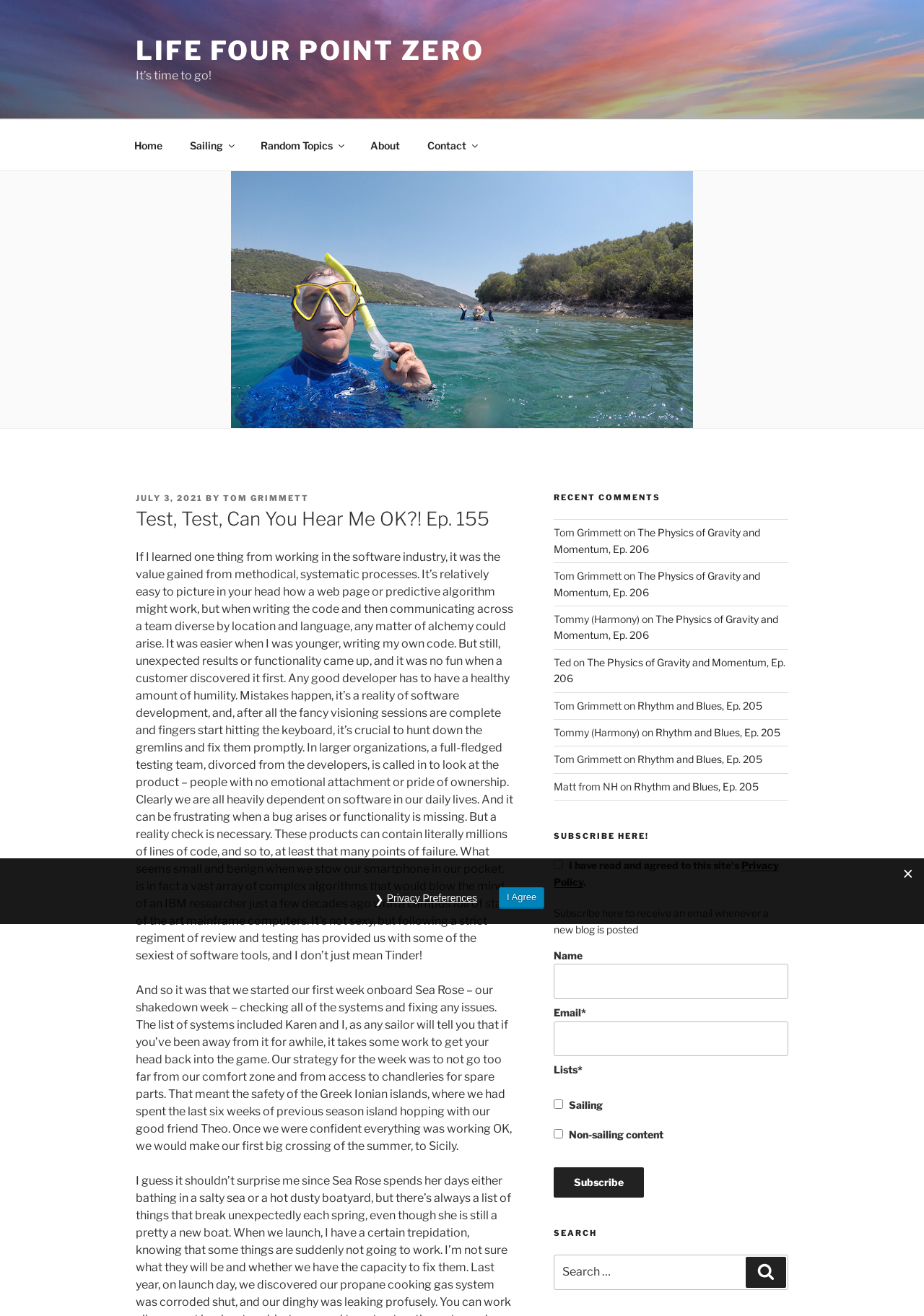Specify the bounding box coordinates of the area to click in order to follow the given instruction: "Search for something."

[0.599, 0.954, 0.853, 0.98]